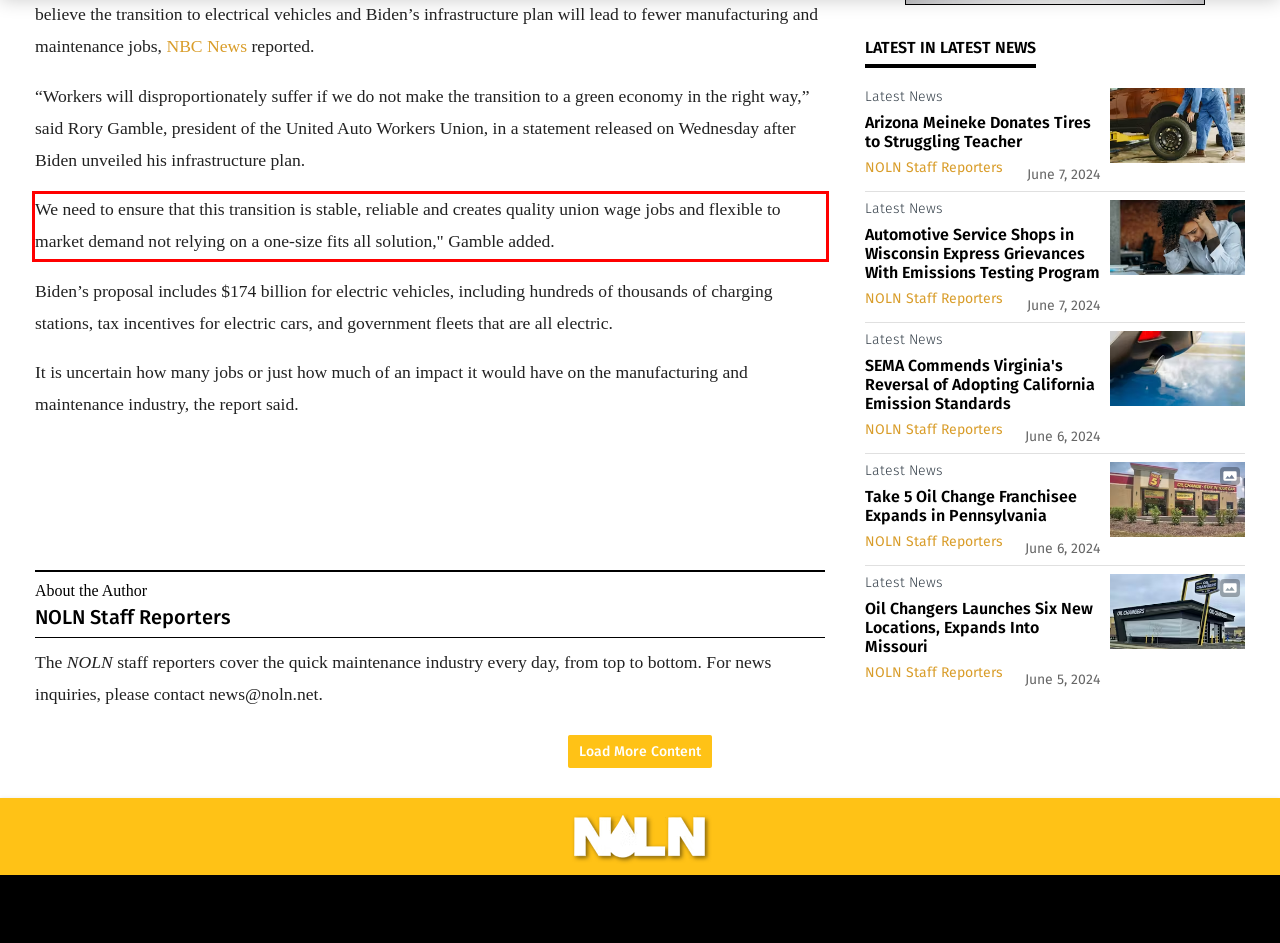Please analyze the screenshot of a webpage and extract the text content within the red bounding box using OCR.

We need to ensure that this transition is stable, reliable and creates quality union wage jobs and flexible to market demand not relying on a one-size fits all solution," Gamble added.